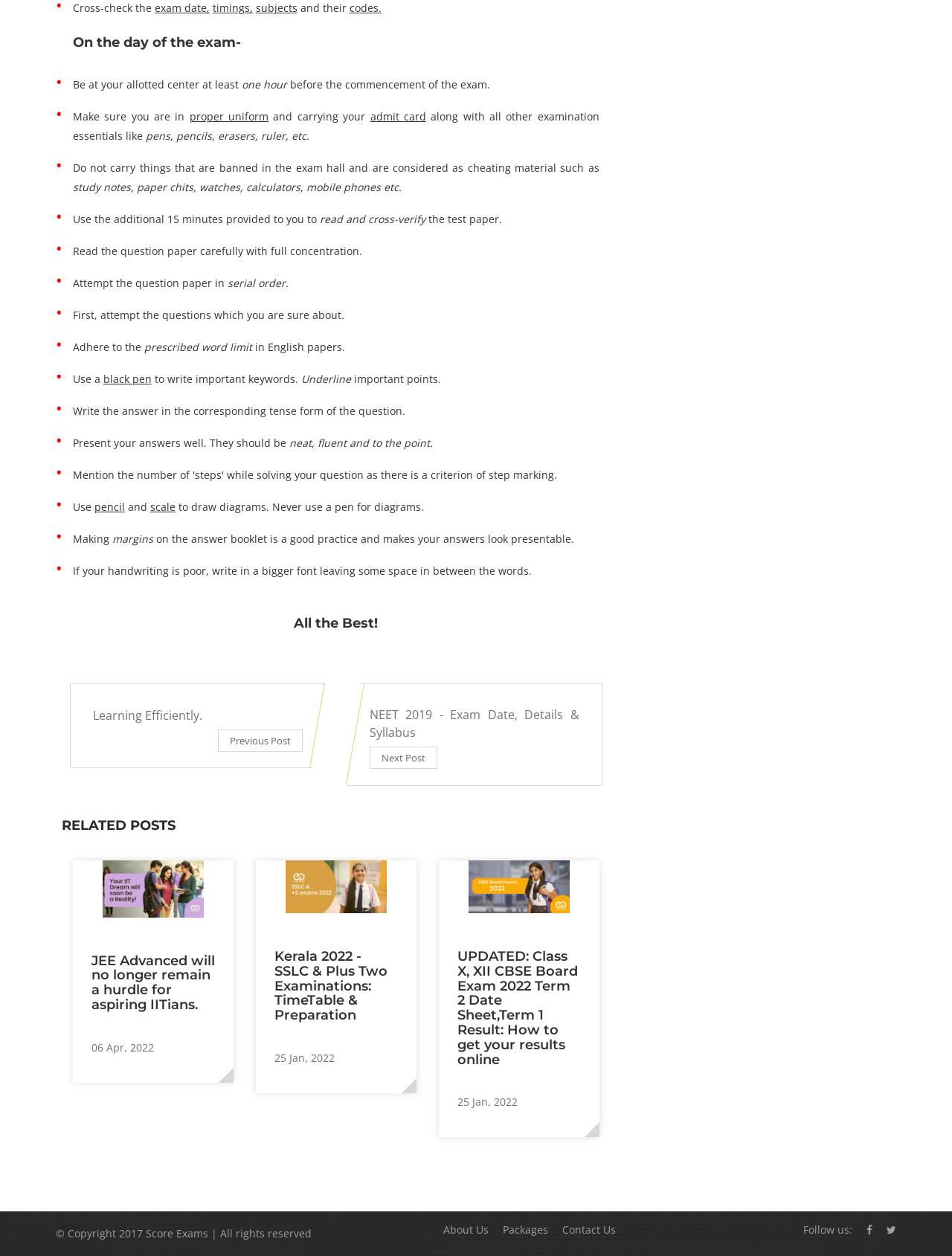Mark the bounding box of the element that matches the following description: "Next Post".

[0.388, 0.594, 0.459, 0.612]